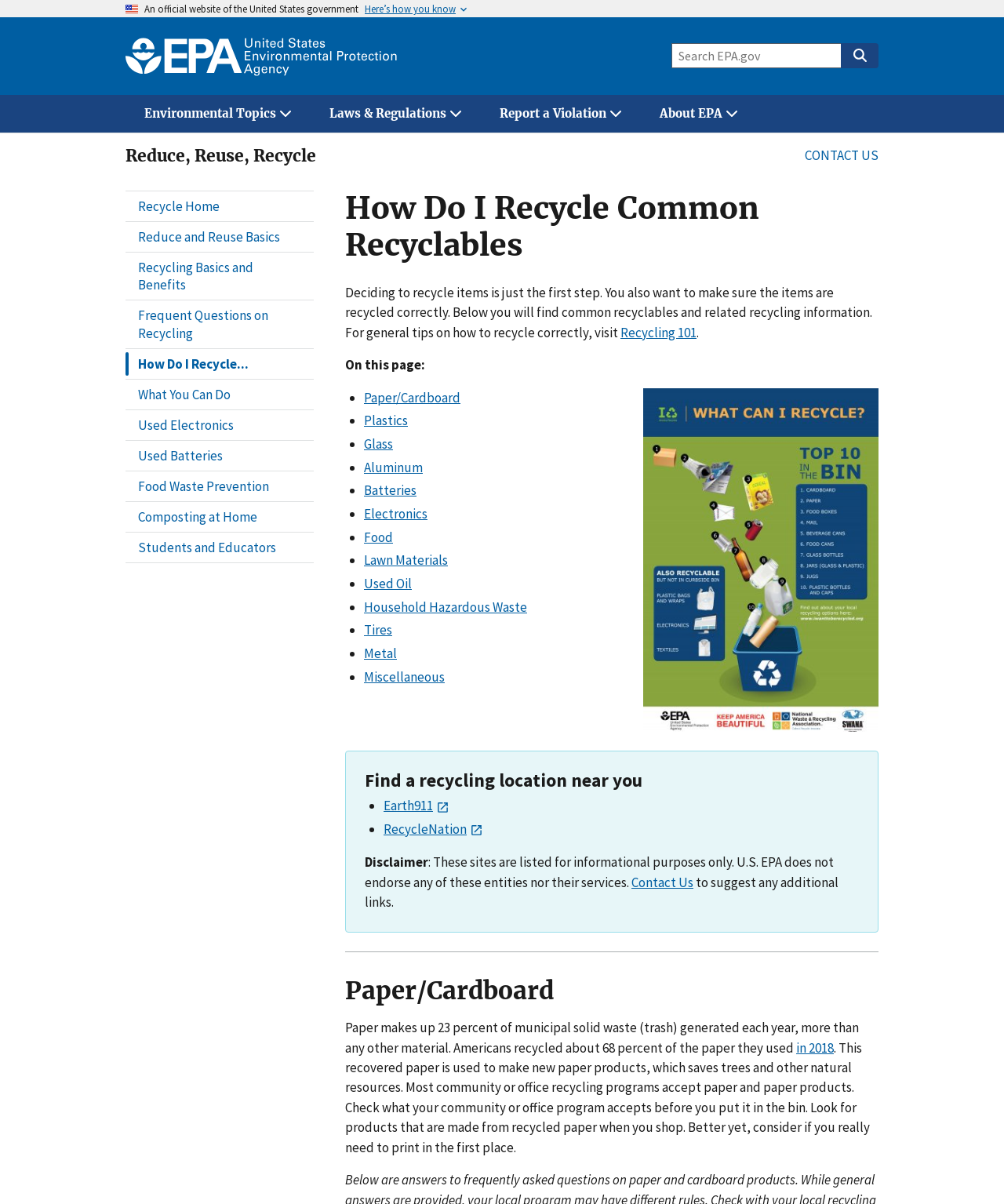Please specify the coordinates of the bounding box for the element that should be clicked to carry out this instruction: "Contact us". The coordinates must be four float numbers between 0 and 1, formatted as [left, top, right, bottom].

[0.802, 0.122, 0.875, 0.136]